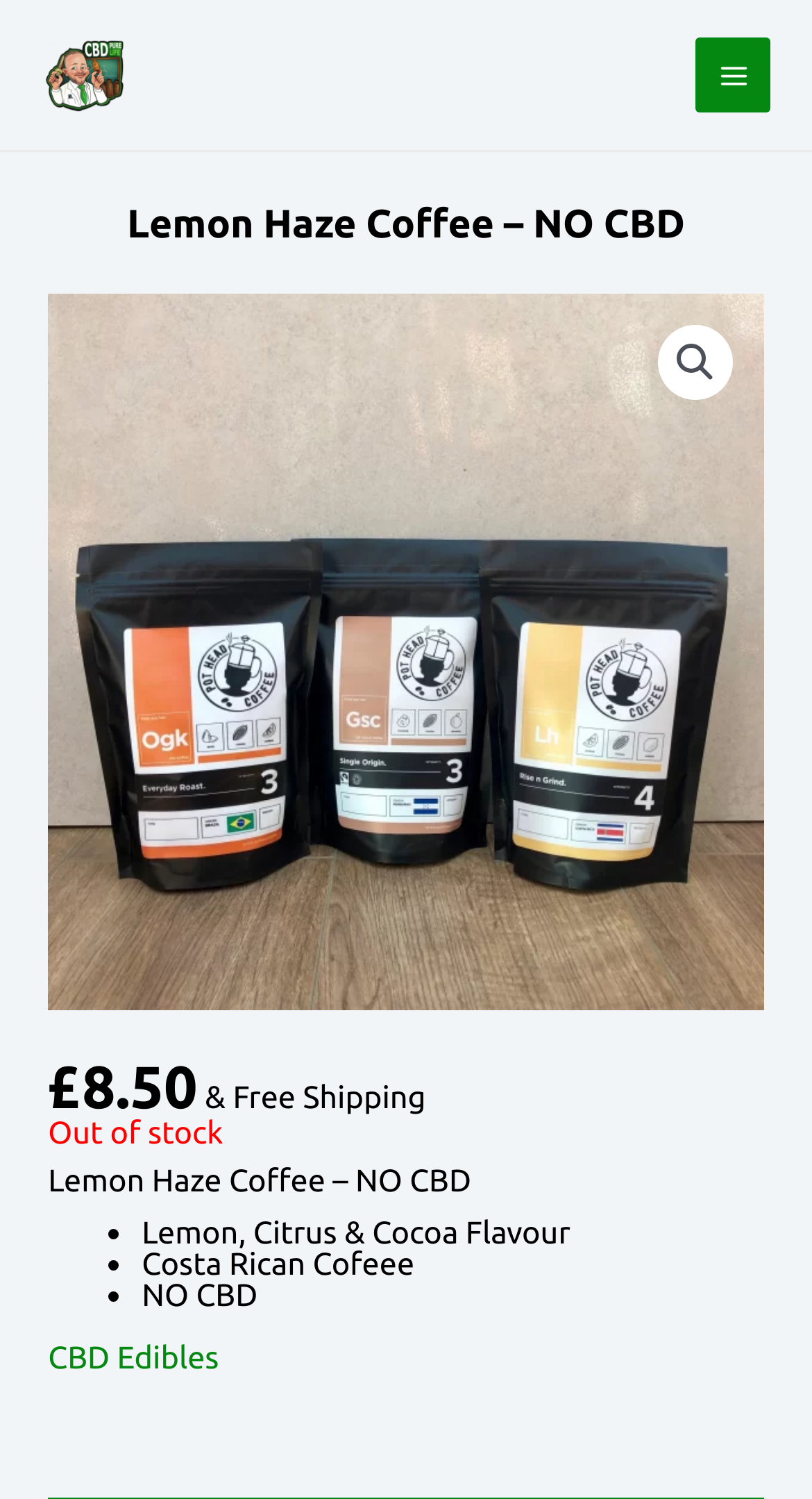Is this coffee in stock?
Please provide a full and detailed response to the question.

I found the availability of the coffee by looking at the static text elements on the webpage. Specifically, I found the text 'Out of stock' which indicates that the product is not available.